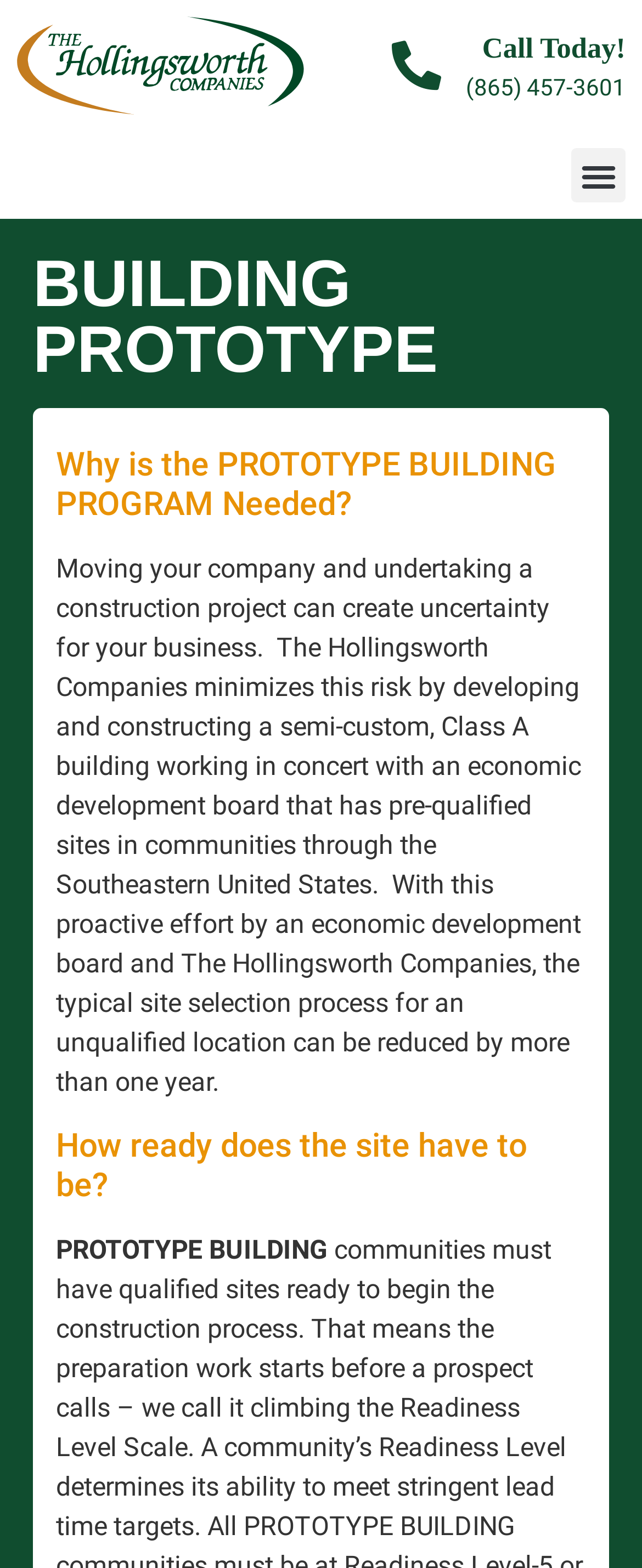Respond to the question with just a single word or phrase: 
What is the role of an economic development board?

To pre-qualify sites